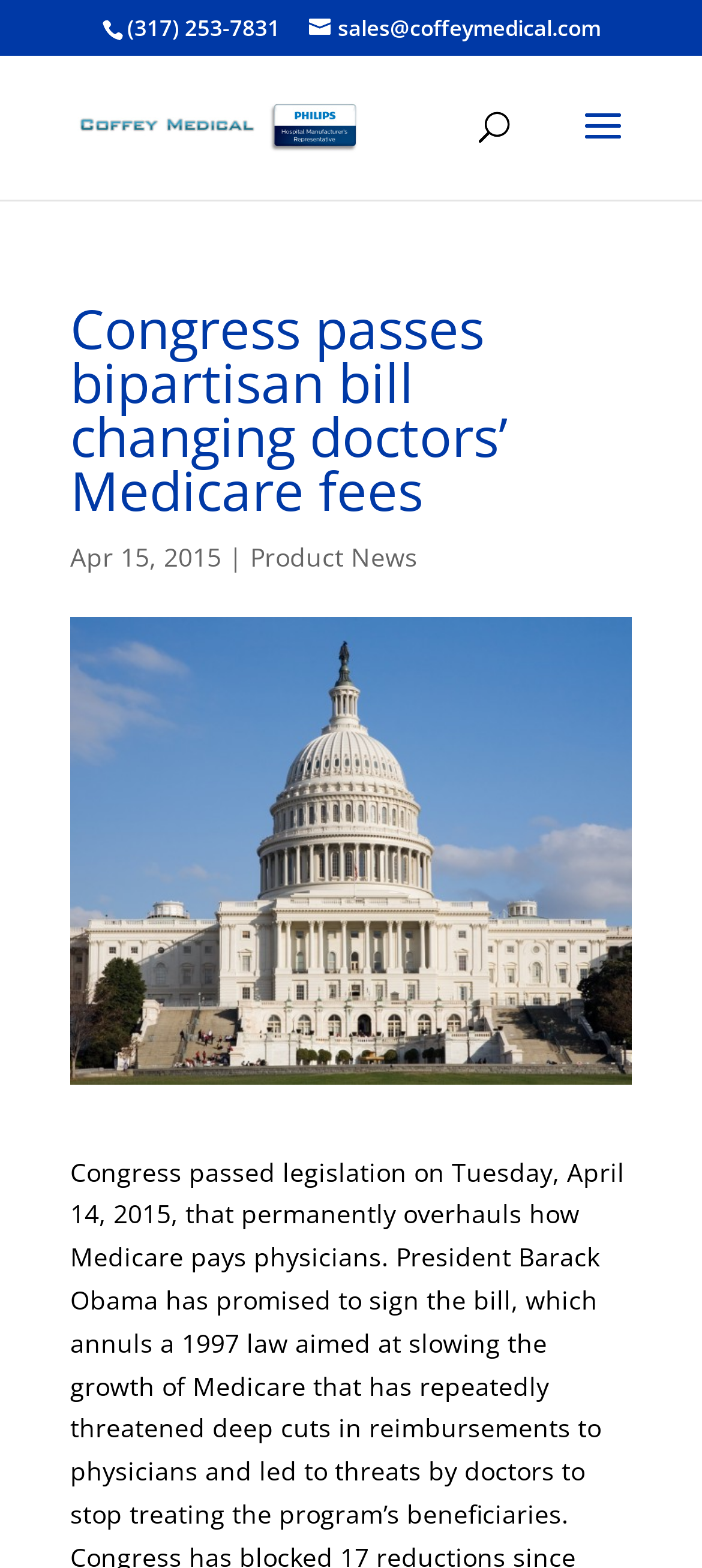Provide a short answer to the following question with just one word or phrase: What is the category of the news article?

Product News